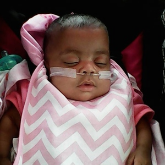What is the color of the baby's outfit? Analyze the screenshot and reply with just one word or a short phrase.

Bright pink